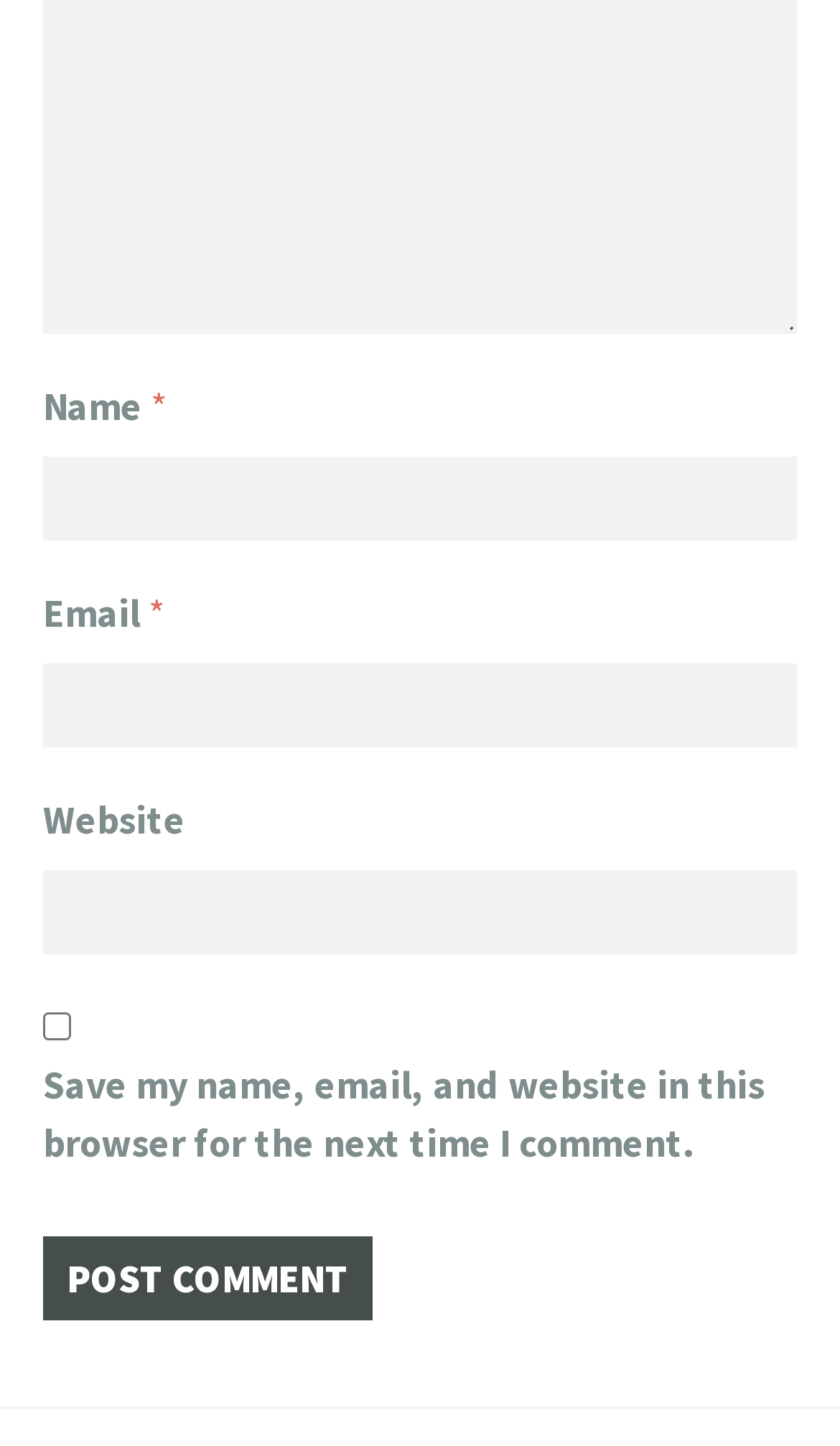Carefully examine the image and provide an in-depth answer to the question: How many text boxes are required?

There are two text boxes with the 'required' property set to 'True', which are the 'Name' and 'Email' fields, indicating that they must be filled out before submitting the form.